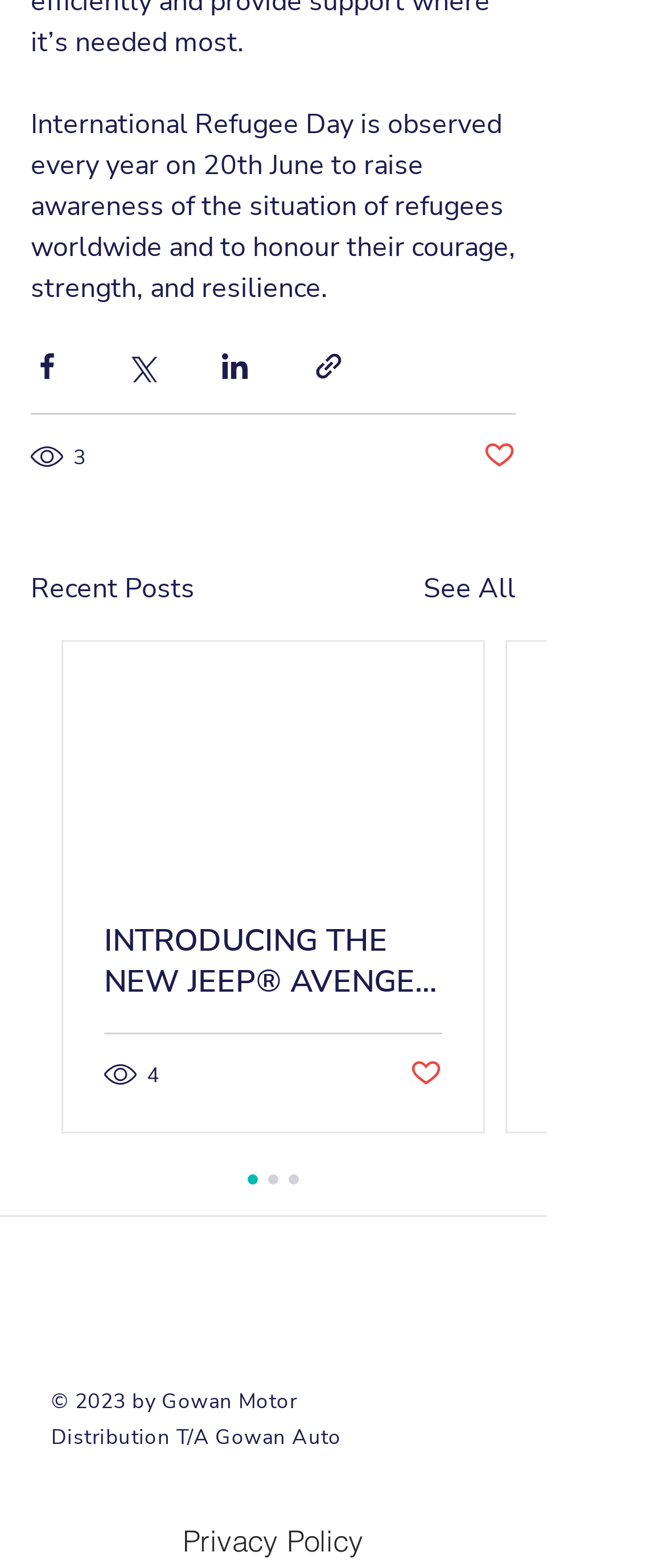How many views does the first post have?
Please provide a single word or phrase based on the screenshot.

3 views